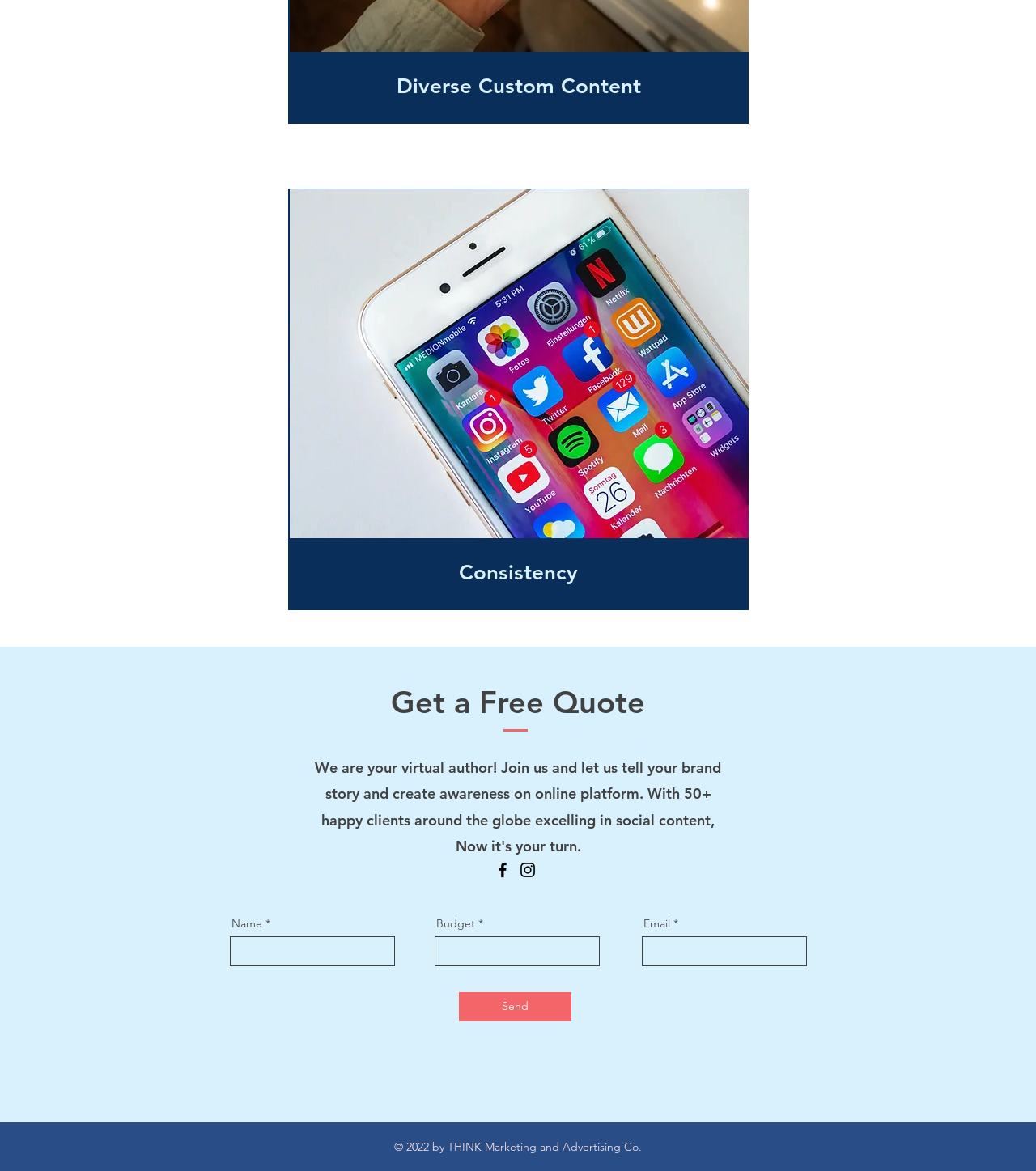What is the text above the image?
Relying on the image, give a concise answer in one word or a brief phrase.

Diverse Custom Content